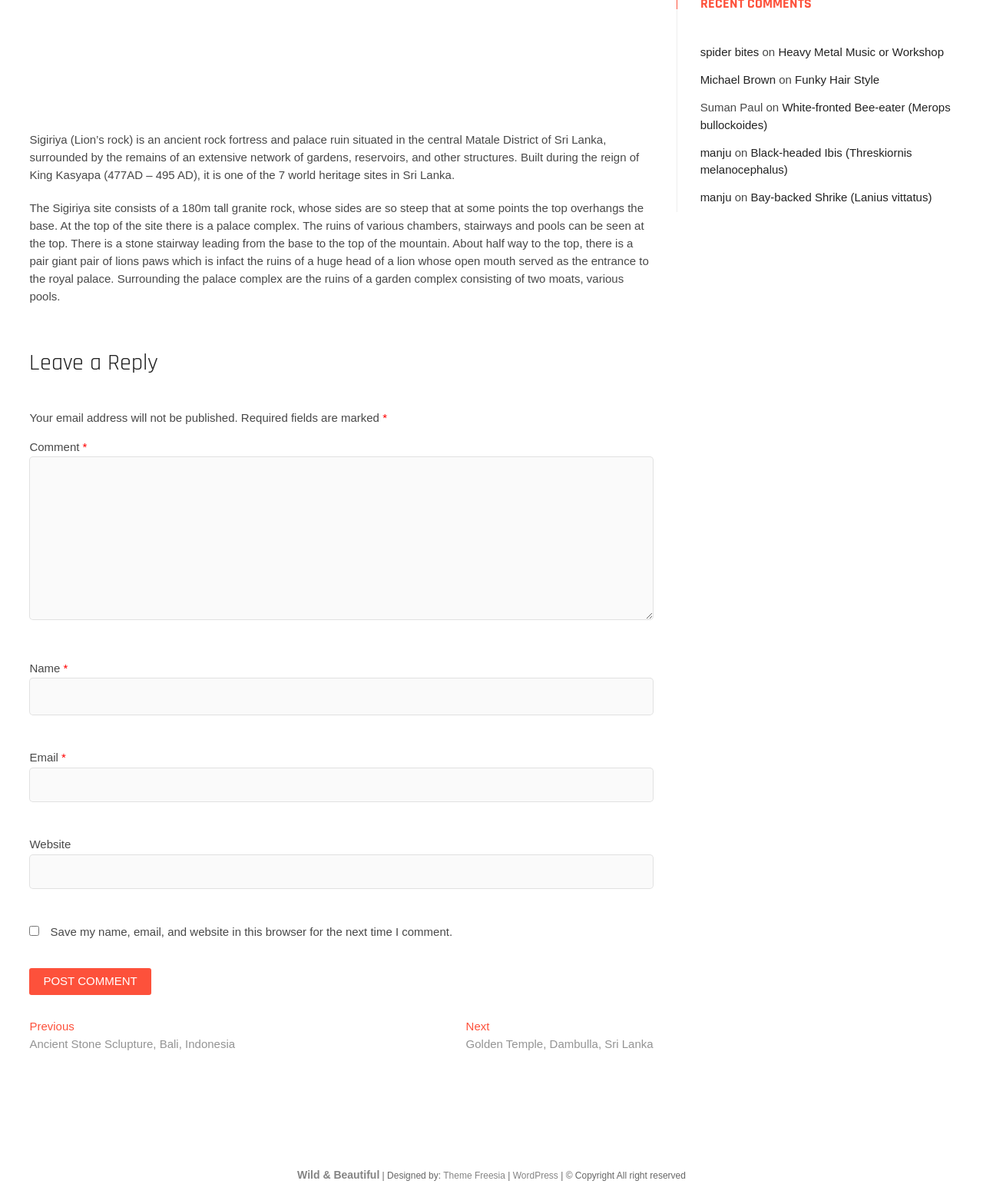Bounding box coordinates are to be given in the format (top-left x, top-left y, bottom-right x, bottom-right y). All values must be floating point numbers between 0 and 1. Provide the bounding box coordinate for the UI element described as: White-fronted Bee-eater (Merops bullockoides)

[0.712, 0.083, 0.967, 0.109]